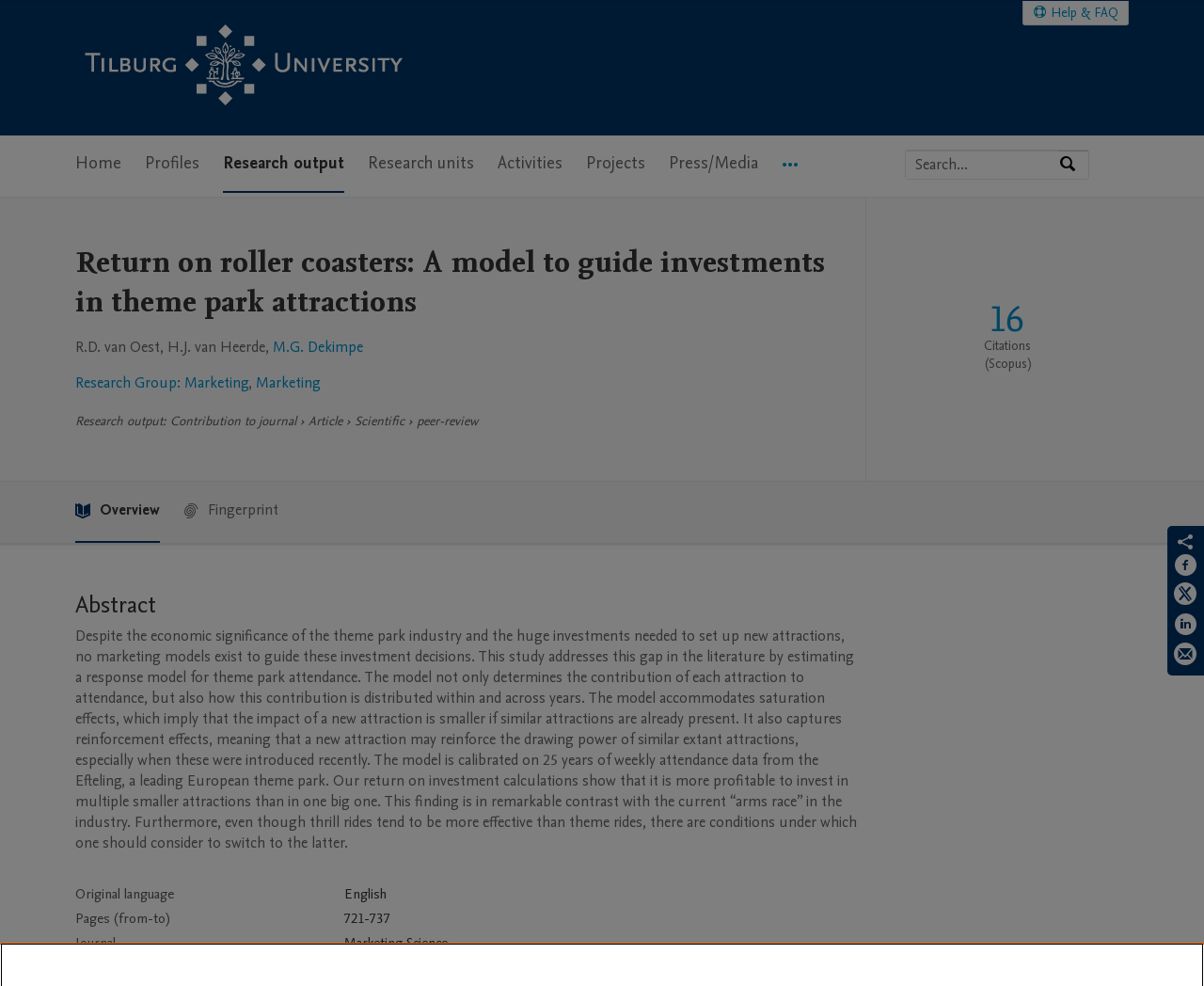Indicate the bounding box coordinates of the clickable region to achieve the following instruction: "View research output."

[0.062, 0.417, 0.135, 0.436]